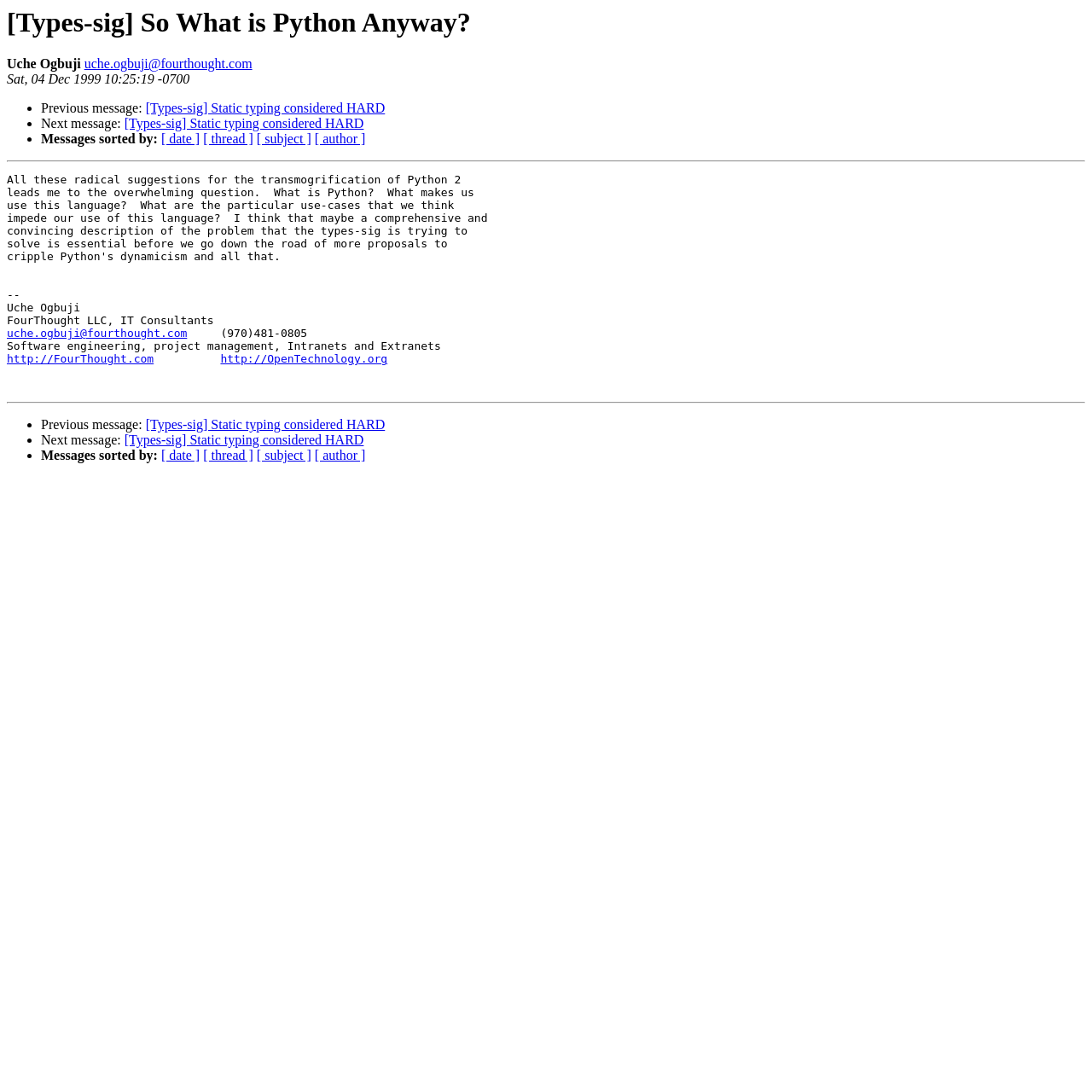Bounding box coordinates should be in the format (top-left x, top-left y, bottom-right x, bottom-right y) and all values should be floating point numbers between 0 and 1. Determine the bounding box coordinate for the UI element described as: [ author ]

[0.288, 0.41, 0.335, 0.424]